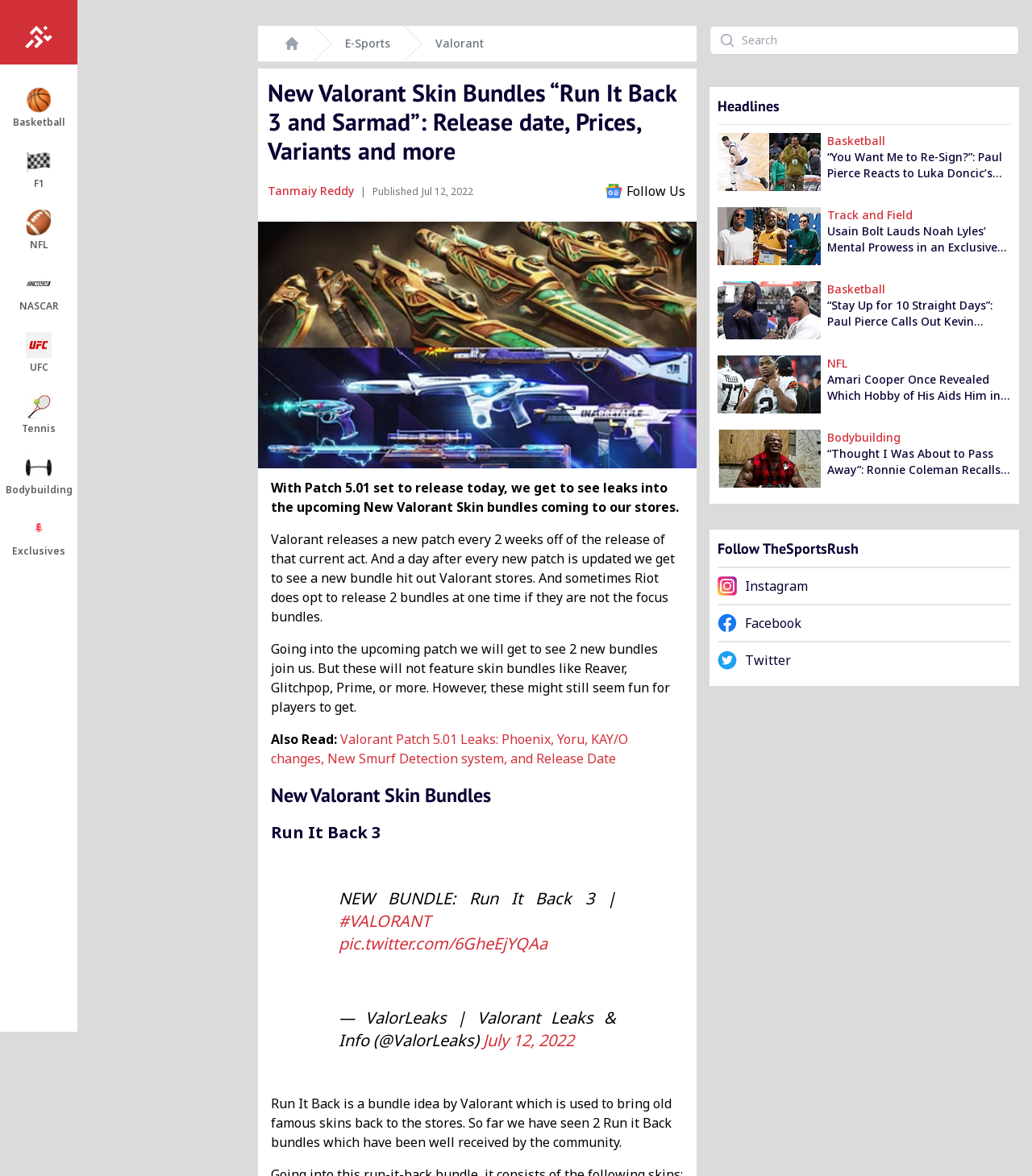With reference to the image, please provide a detailed answer to the following question: What is the name of the Valorant skin bundle?

The question is asking about the name of the Valorant skin bundle. From the webpage, we can see that the article is talking about the 'New Valorant Skin Bundles “Run It Back 3 and Sarmad”' and later mentions 'Run It Back 3' as a bundle idea by Valorant. Therefore, the answer is 'Run It Back 3'.